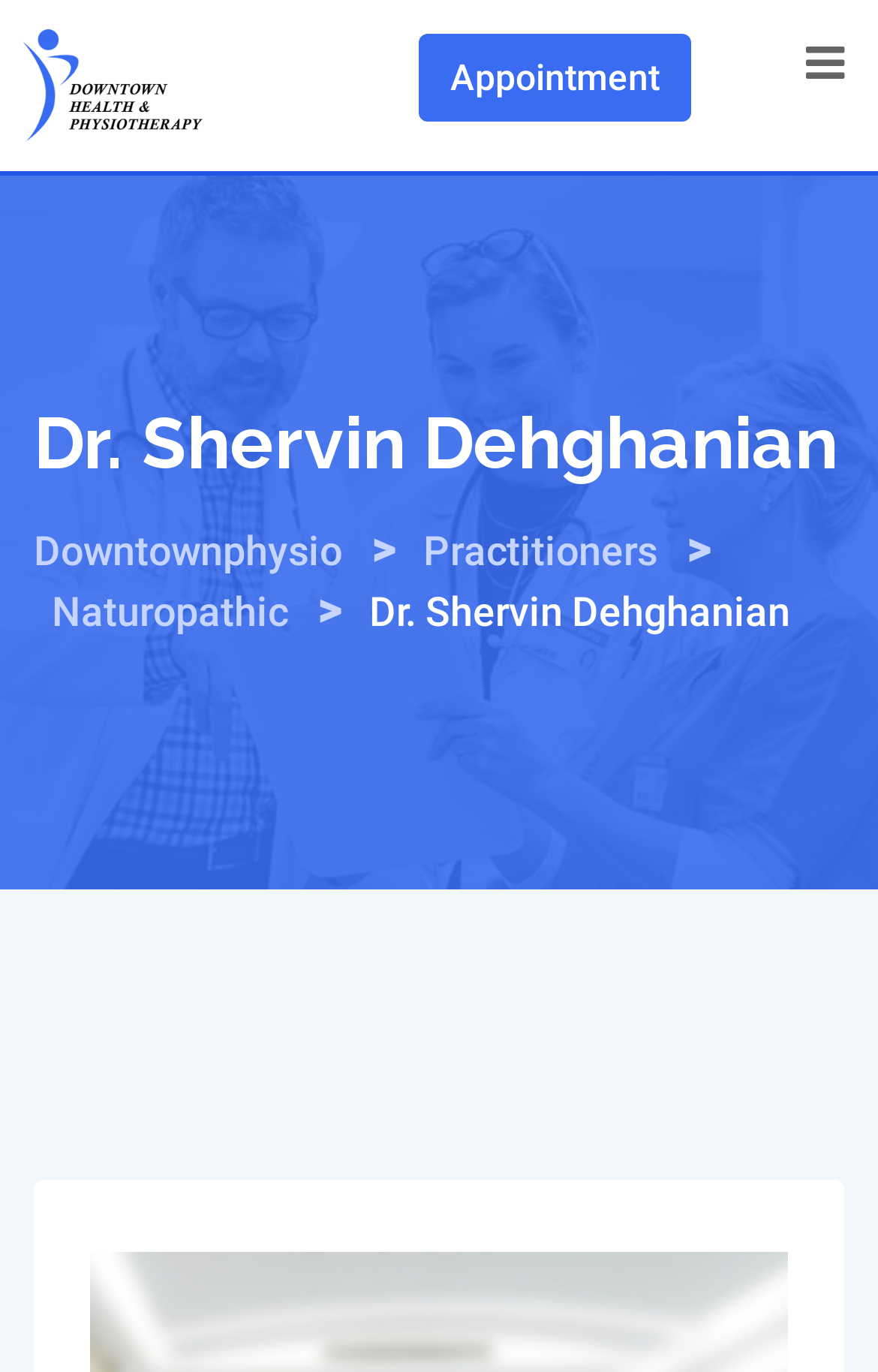How many links are there in the top section?
Using the image provided, answer with just one word or phrase.

2